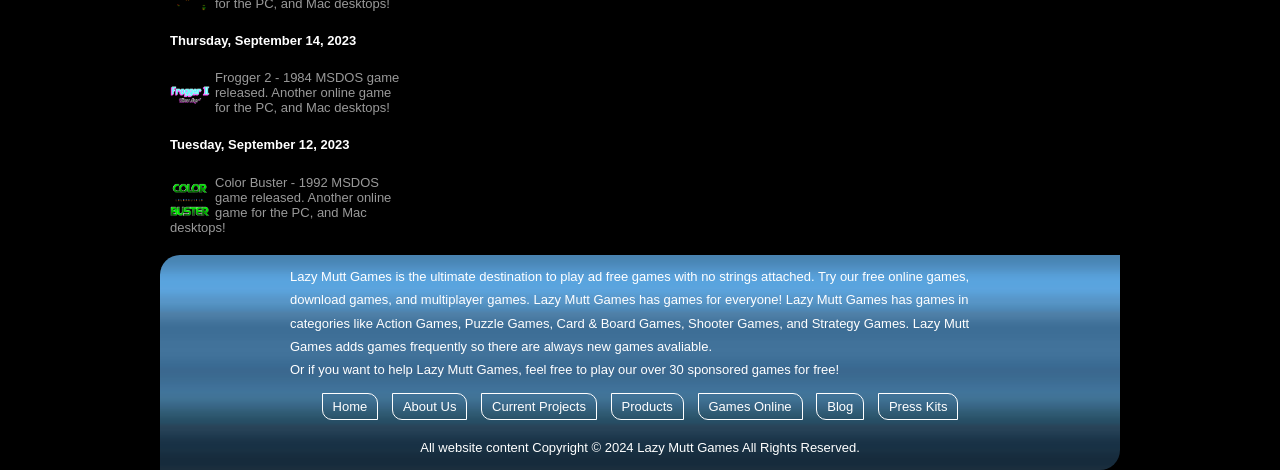What is the copyright year of the website content?
Please respond to the question thoroughly and include all relevant details.

I found the copyright year by reading the StaticText element at the bottom of the webpage, which says 'All website content Copyright © 2024 Lazy Mutt Games All Rights Reserved'.